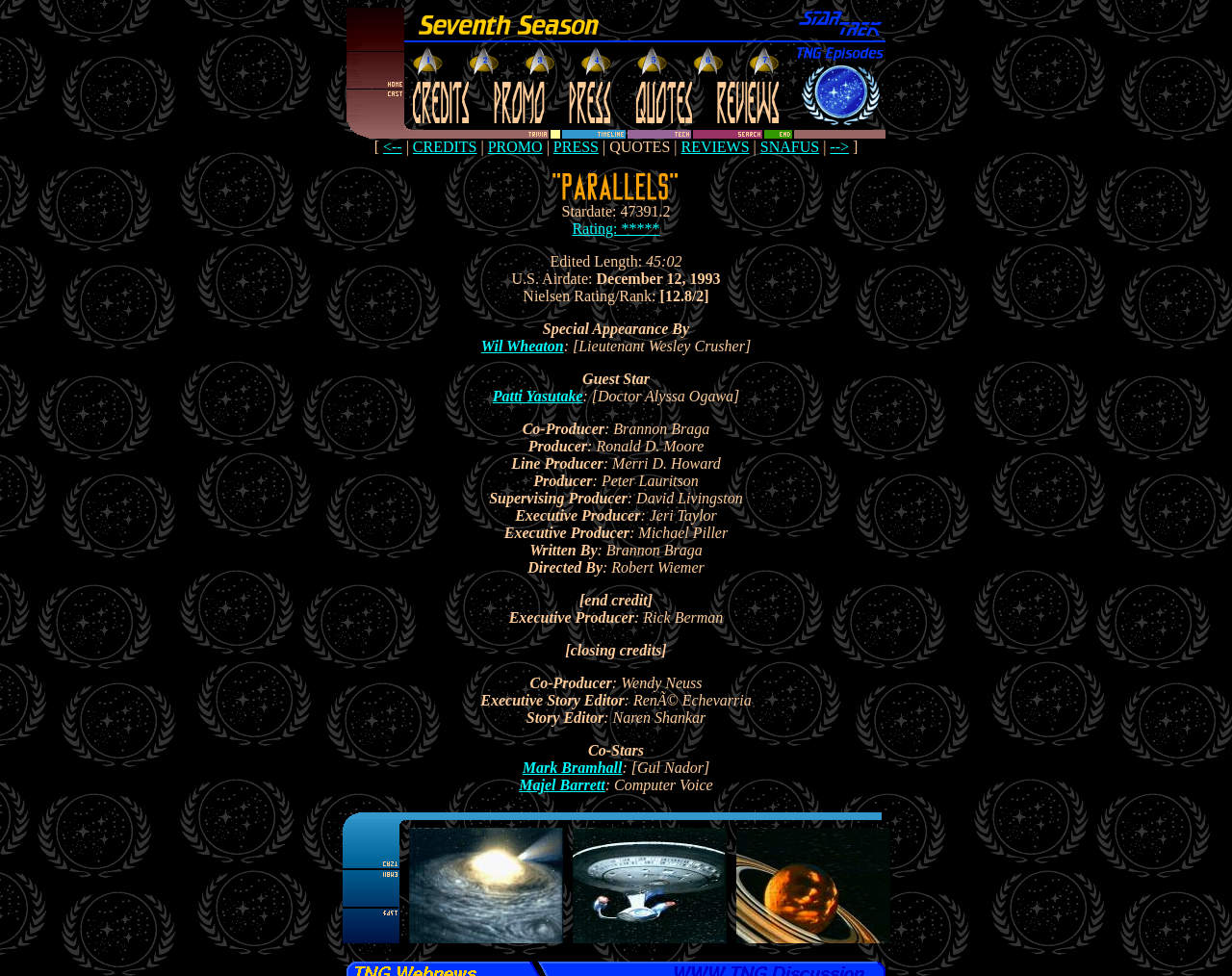Determine the coordinates of the bounding box that should be clicked to complete the instruction: "Click on CREDITS". The coordinates should be represented by four float numbers between 0 and 1: [left, top, right, bottom].

[0.335, 0.142, 0.387, 0.159]